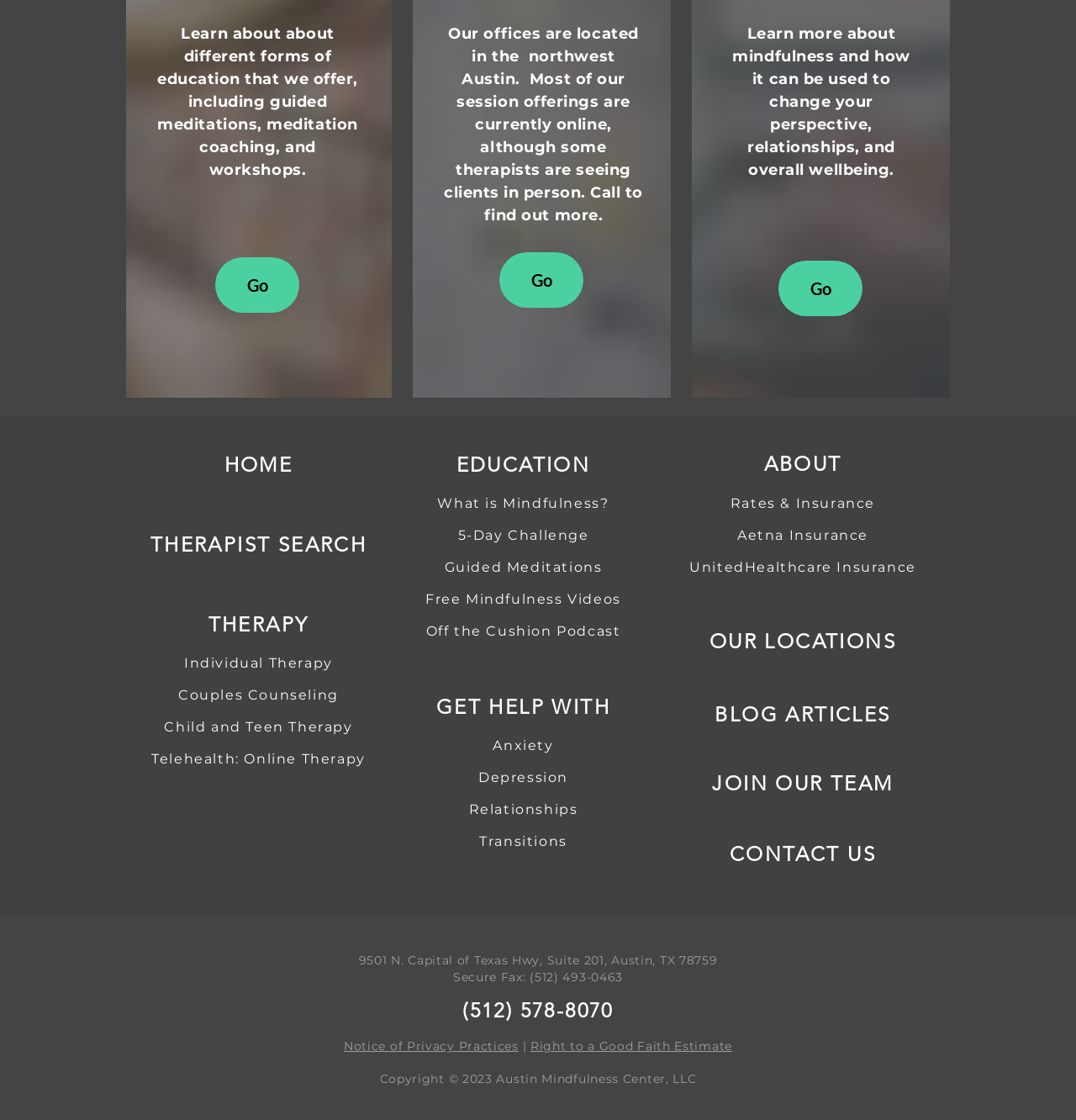Locate the bounding box coordinates of the UI element described by: "Off the Cushi". The bounding box coordinates should consist of four float numbers between 0 and 1, i.e., [left, top, right, bottom].

[0.396, 0.557, 0.494, 0.571]